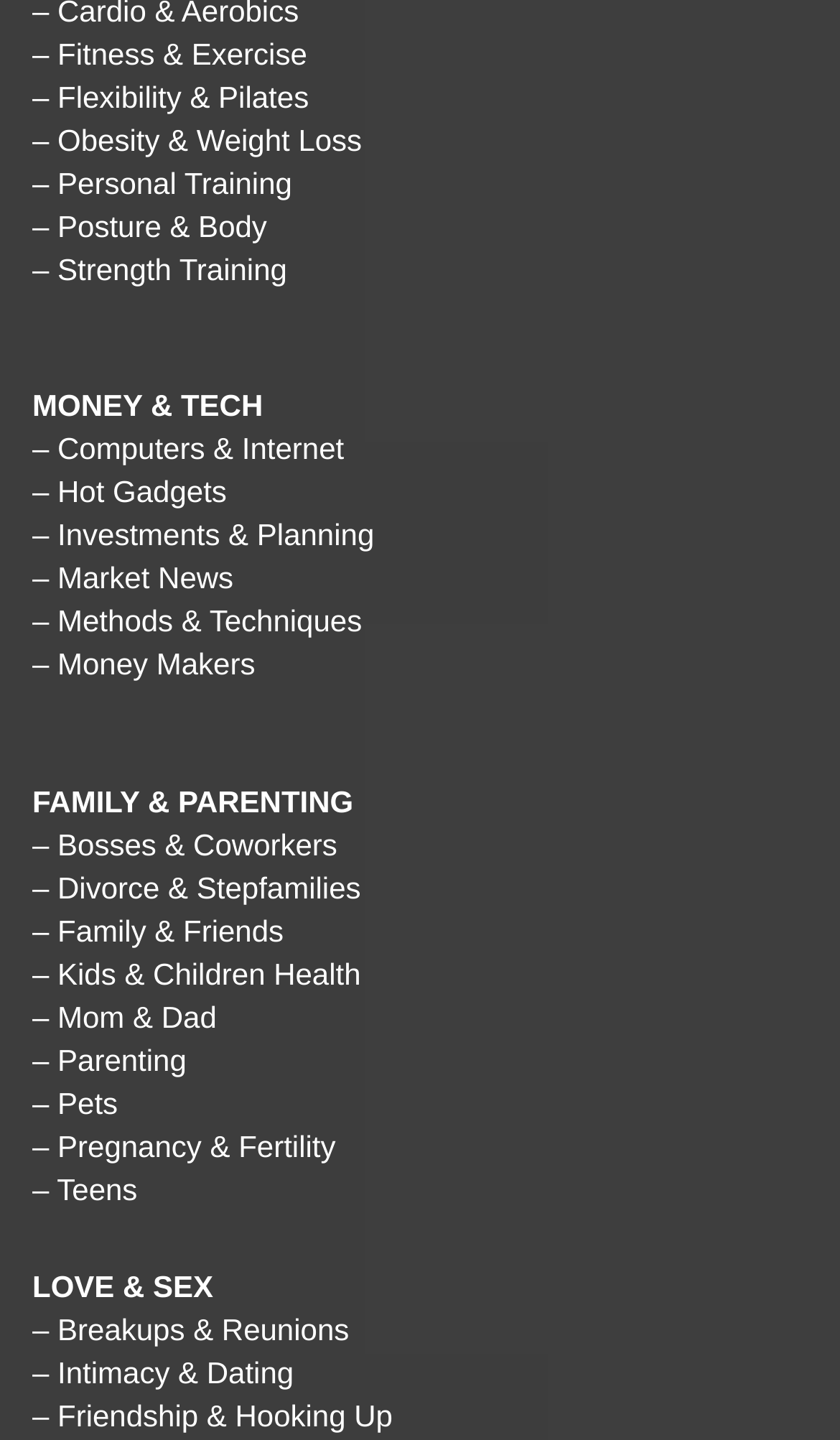Find the bounding box coordinates of the clickable region needed to perform the following instruction: "Click on Fitness & Exercise". The coordinates should be provided as four float numbers between 0 and 1, i.e., [left, top, right, bottom].

[0.038, 0.025, 0.366, 0.049]